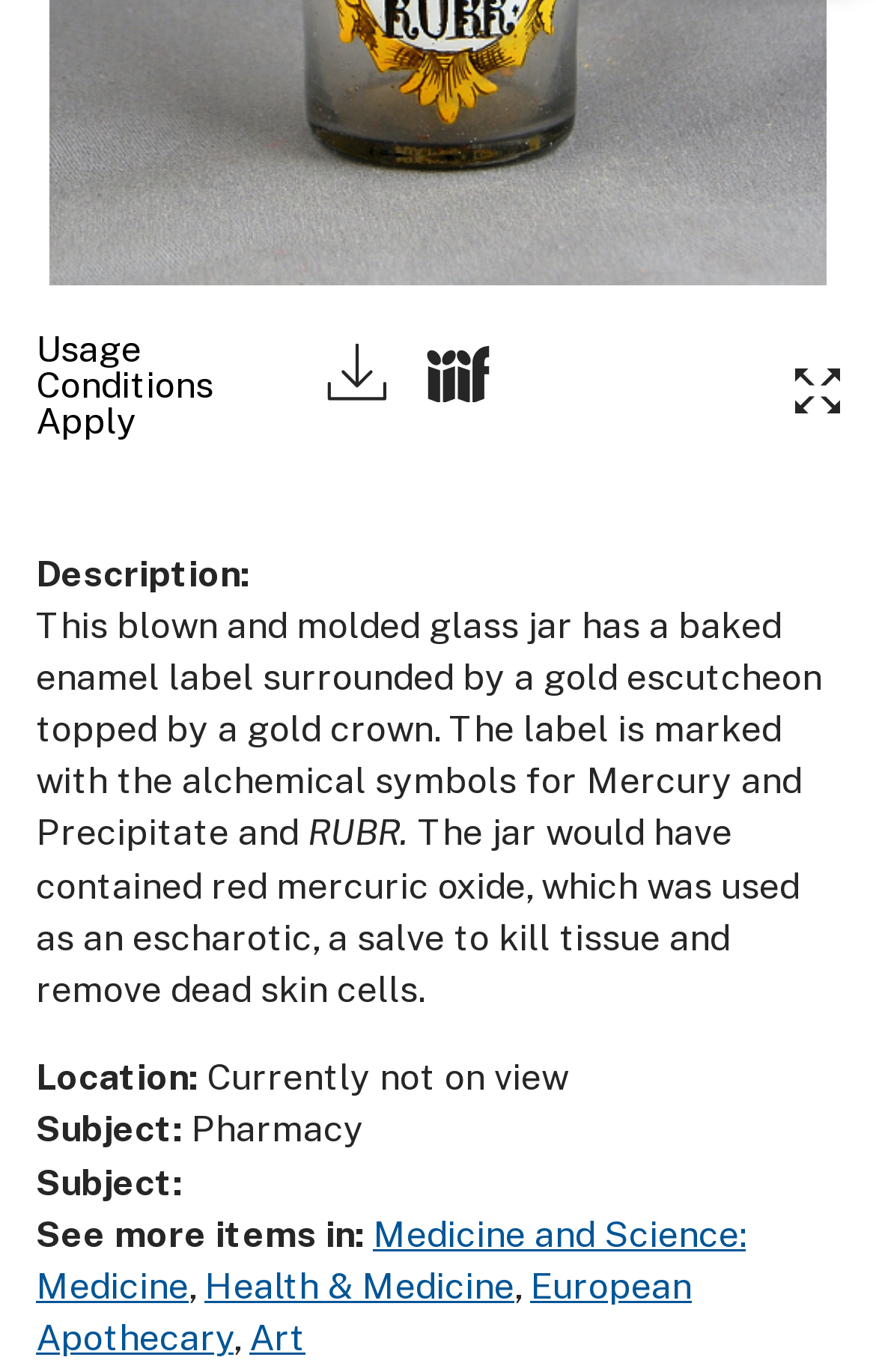Provide the bounding box coordinates of the UI element this sentence describes: "Health & Medicine".

[0.233, 0.922, 0.587, 0.953]